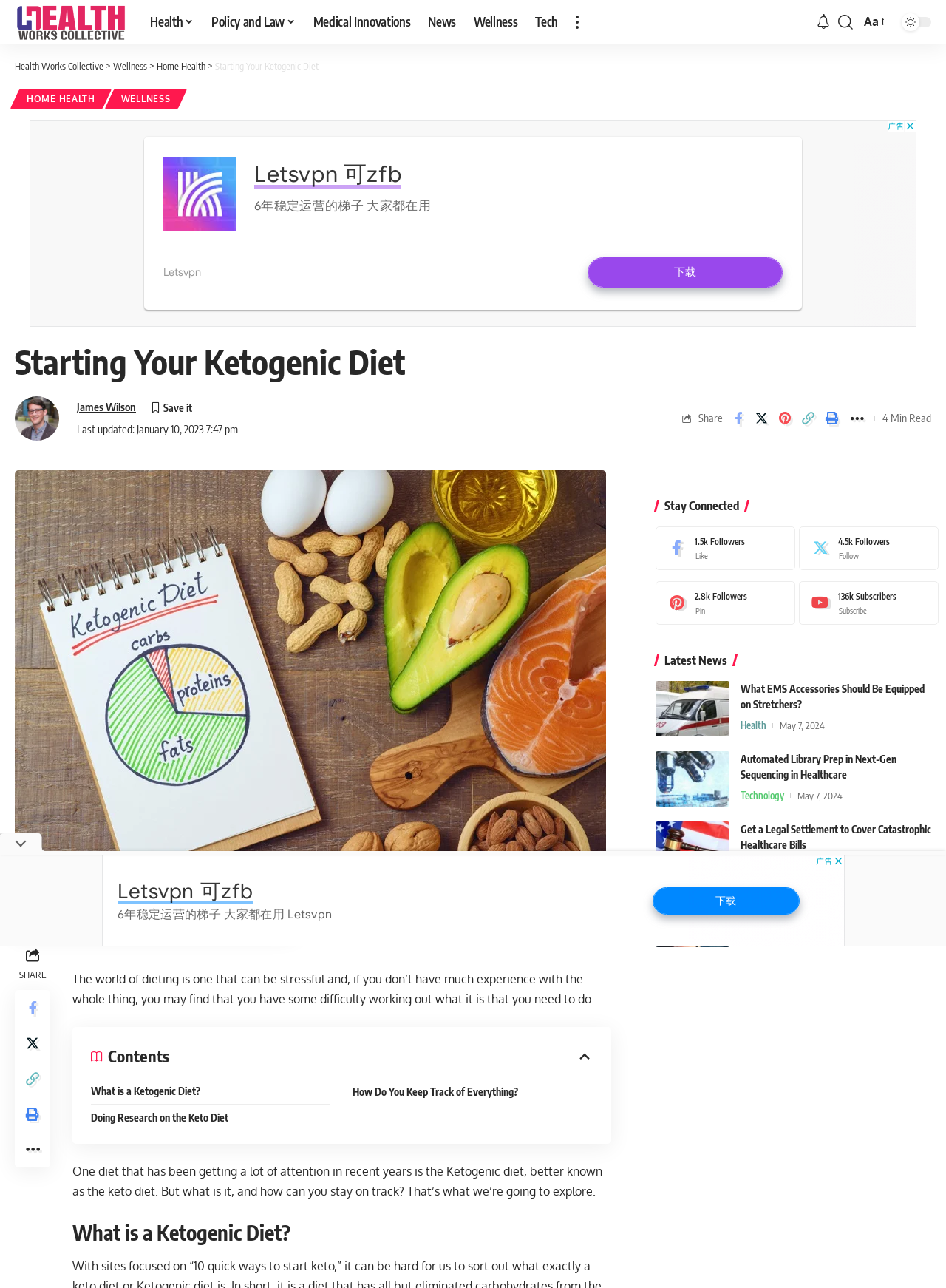Using the details in the image, give a detailed response to the question below:
How many followers does the Facebook page have?

The Facebook page has 1.5k followers, as indicated by the text '1.5k' next to the 'Followers' text, which suggests that the page has 1,500 followers.